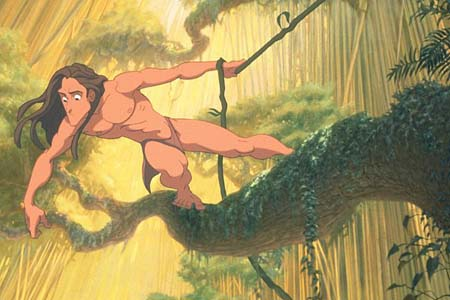Give an elaborate caption for the image.

In this vibrant animated scene from "Tarzan," the titular character—depicted as a young man with long hair and a toned physique—gracefully traverses a lush jungle environment. He balances himself precariously on a thick vine while reaching out to grasp a nearby branch, showcasing both his agility and deep connection to the natural world. Sunlight filters through the dense foliage, casting a warm, ethereal glow that enhances the lively greens and browns of the jungle. The overall composition captures the essence of adventure and the thrill of exploration, embodying Tarzan's adventurous spirit as he navigates his wild home. This image illustrates not only his physical prowess but also his intimate harmony with the rainforest, emphasizing the themes of freedom and self-discovery that permeate the story.